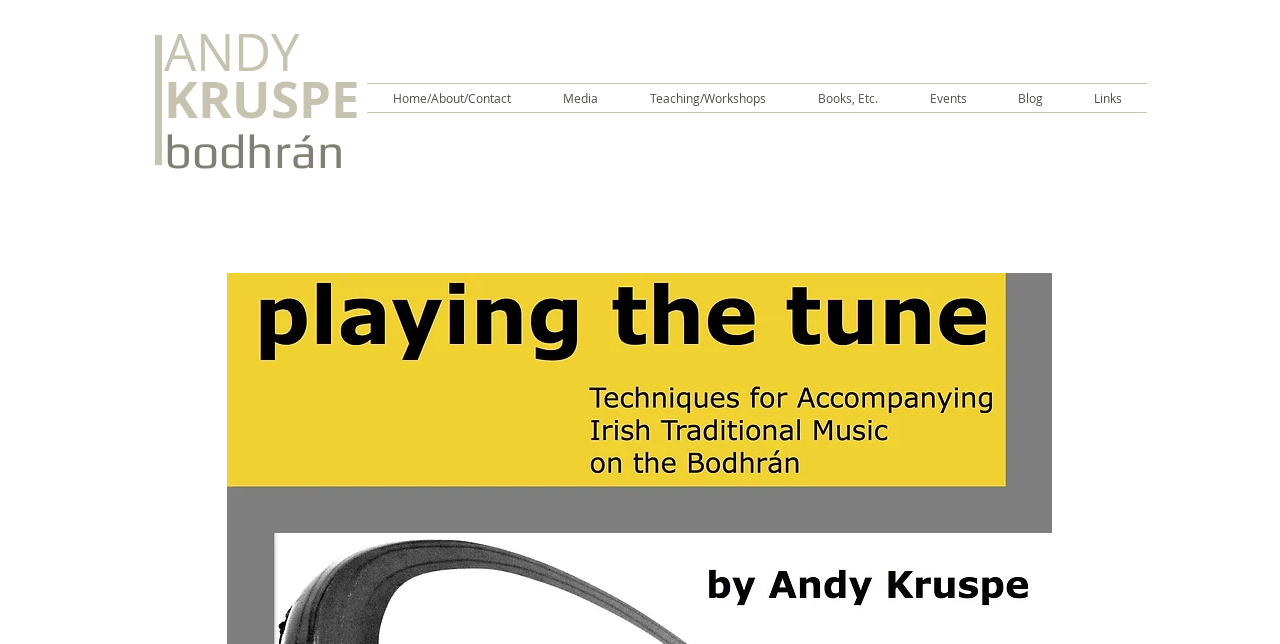What is the name of the person on this webpage?
Carefully examine the image and provide a detailed answer to the question.

The webpage has a heading with the name 'ANDY KRUSPE' which suggests that the person being referred to is Andy Kruspe.